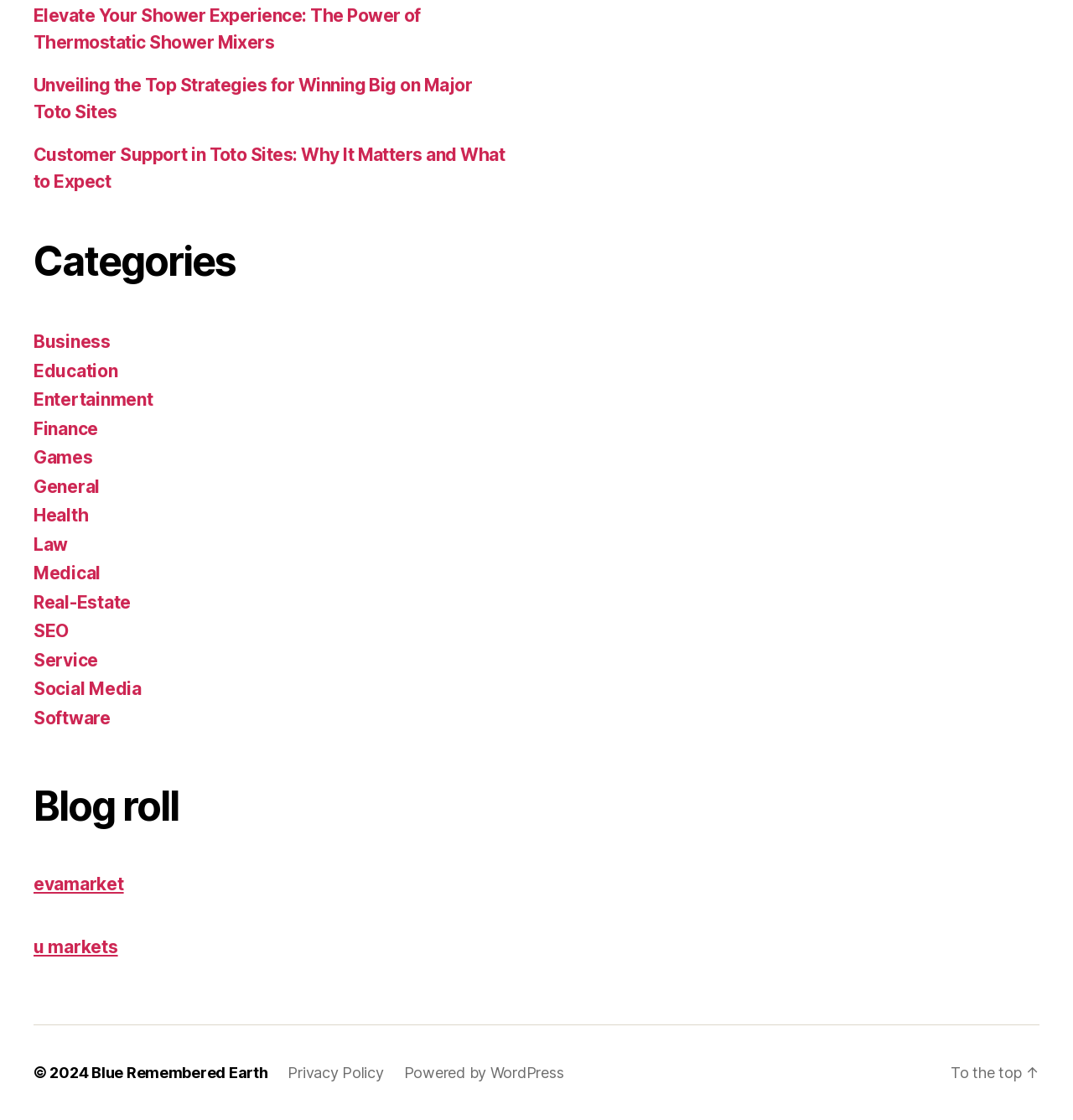Respond to the following question with a brief word or phrase:
What is the first category listed?

Business